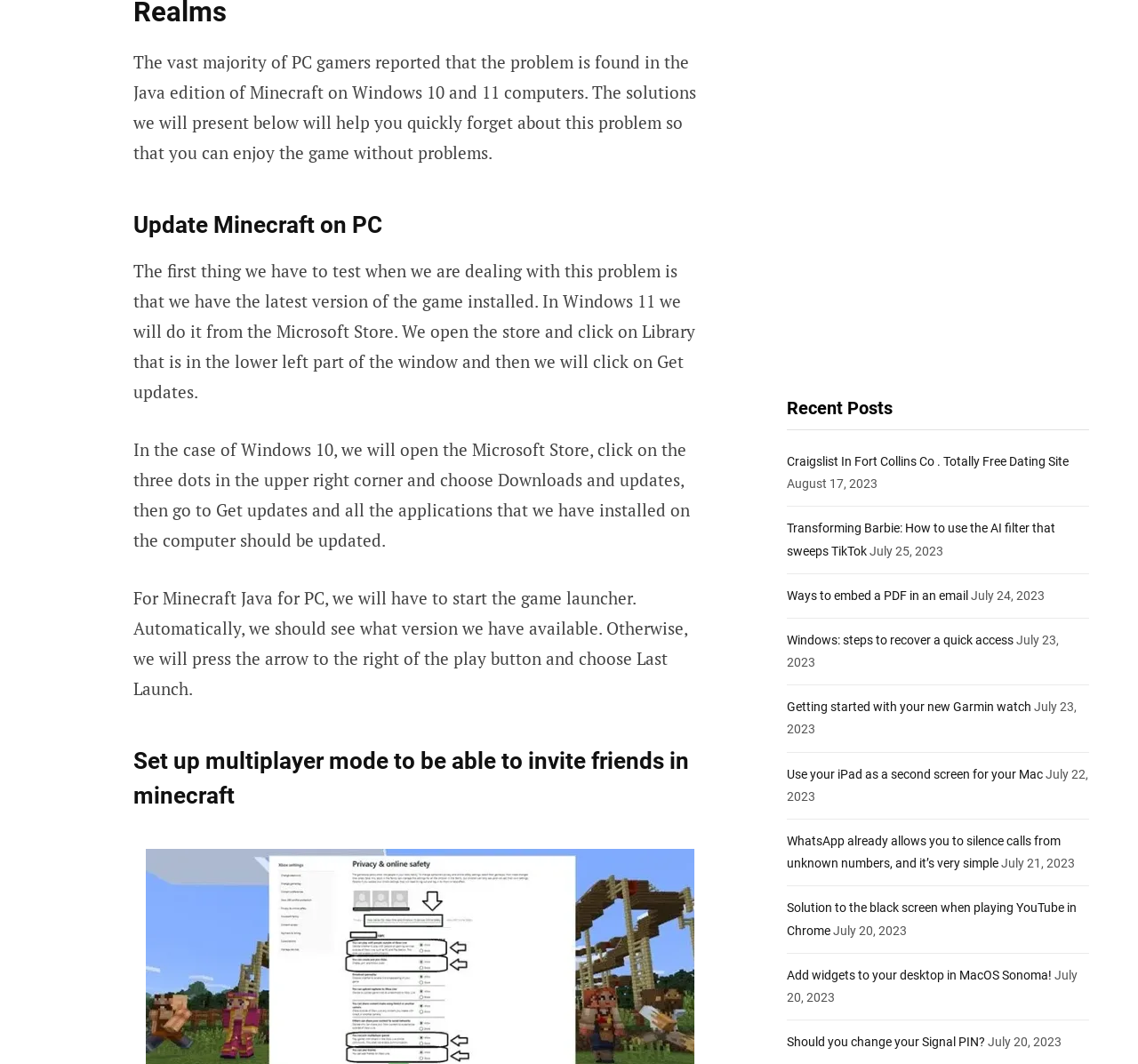How can you check the version of Minecraft Java for PC?
Use the image to give a comprehensive and detailed response to the question.

To check the version of Minecraft Java for PC, you need to start the game launcher. Automatically, you should see what version is available. If not, you can press the arrow to the right of the play button and choose Last Launch.